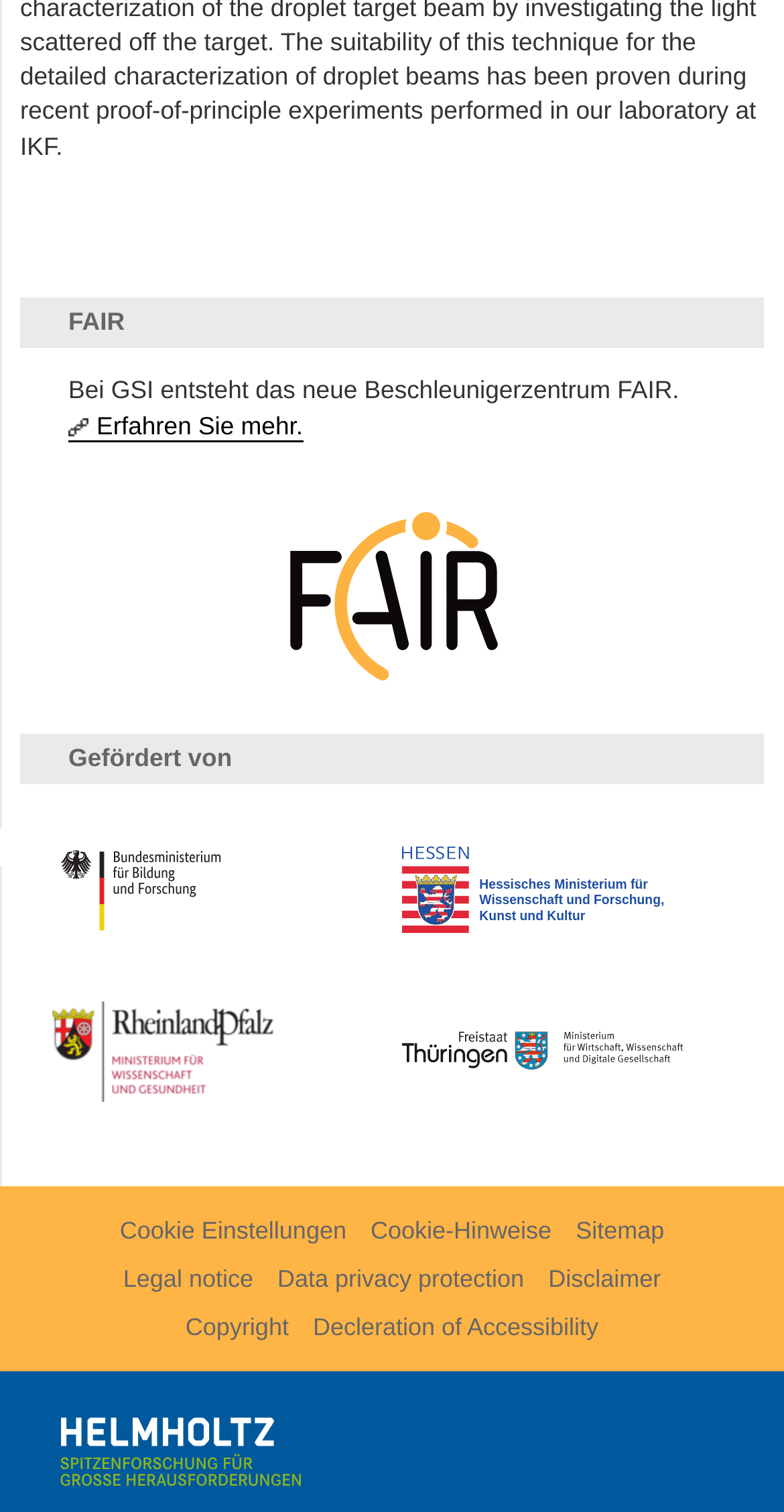Can you identify the bounding box coordinates of the clickable region needed to carry out this instruction: 'Click on News'? The coordinates should be four float numbers within the range of 0 to 1, stated as [left, top, right, bottom].

None